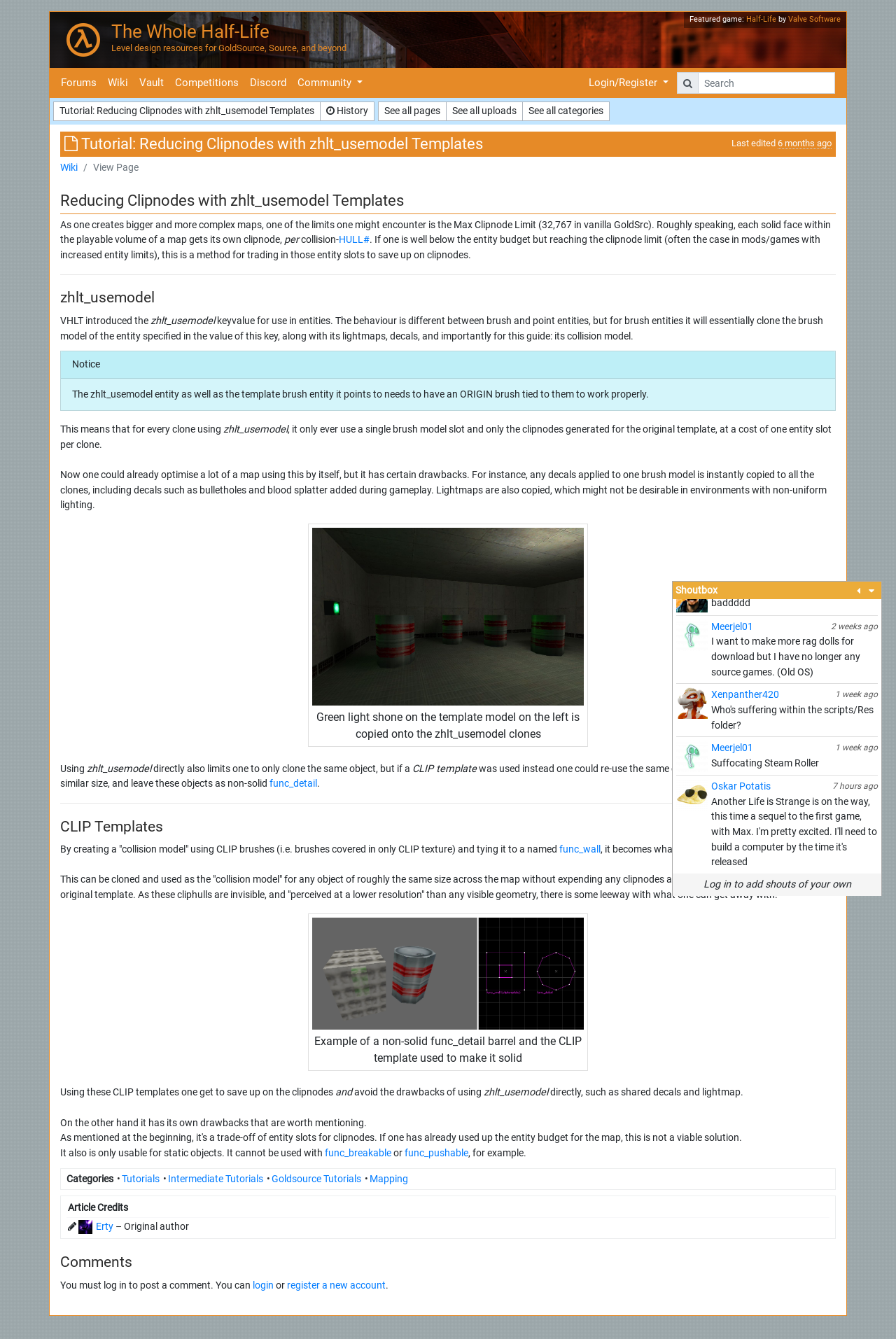Using the information shown in the image, answer the question with as much detail as possible: What is a CLIP template?

A CLIP template is a collision model created using CLIP brushes, which can be cloned and used as the collision model for any object of roughly the same size across the map without expending any clipnodes apart from those making up the original template.